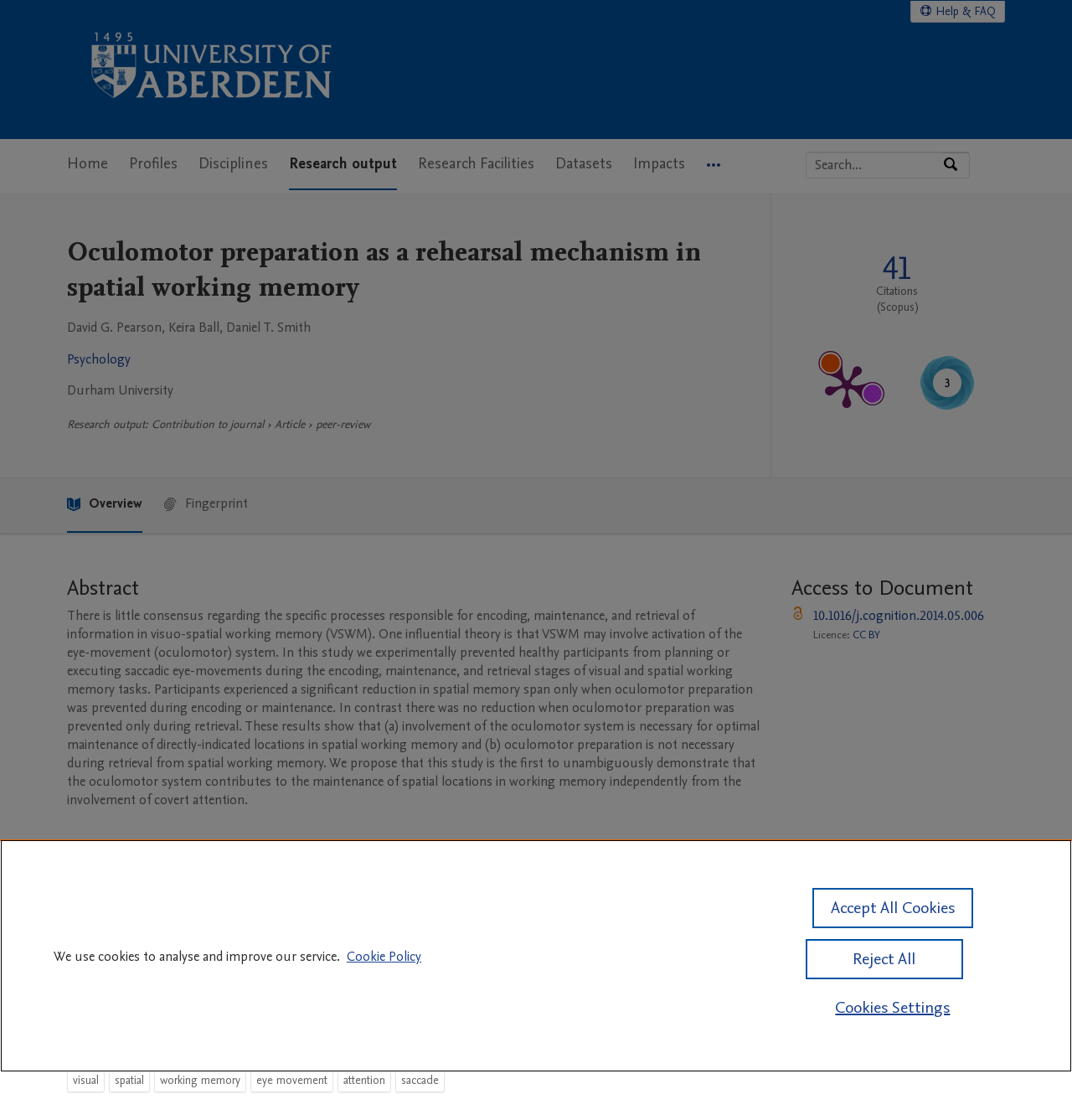What is the altmetric score of the article?
Refer to the image and respond with a one-word or short-phrase answer.

3